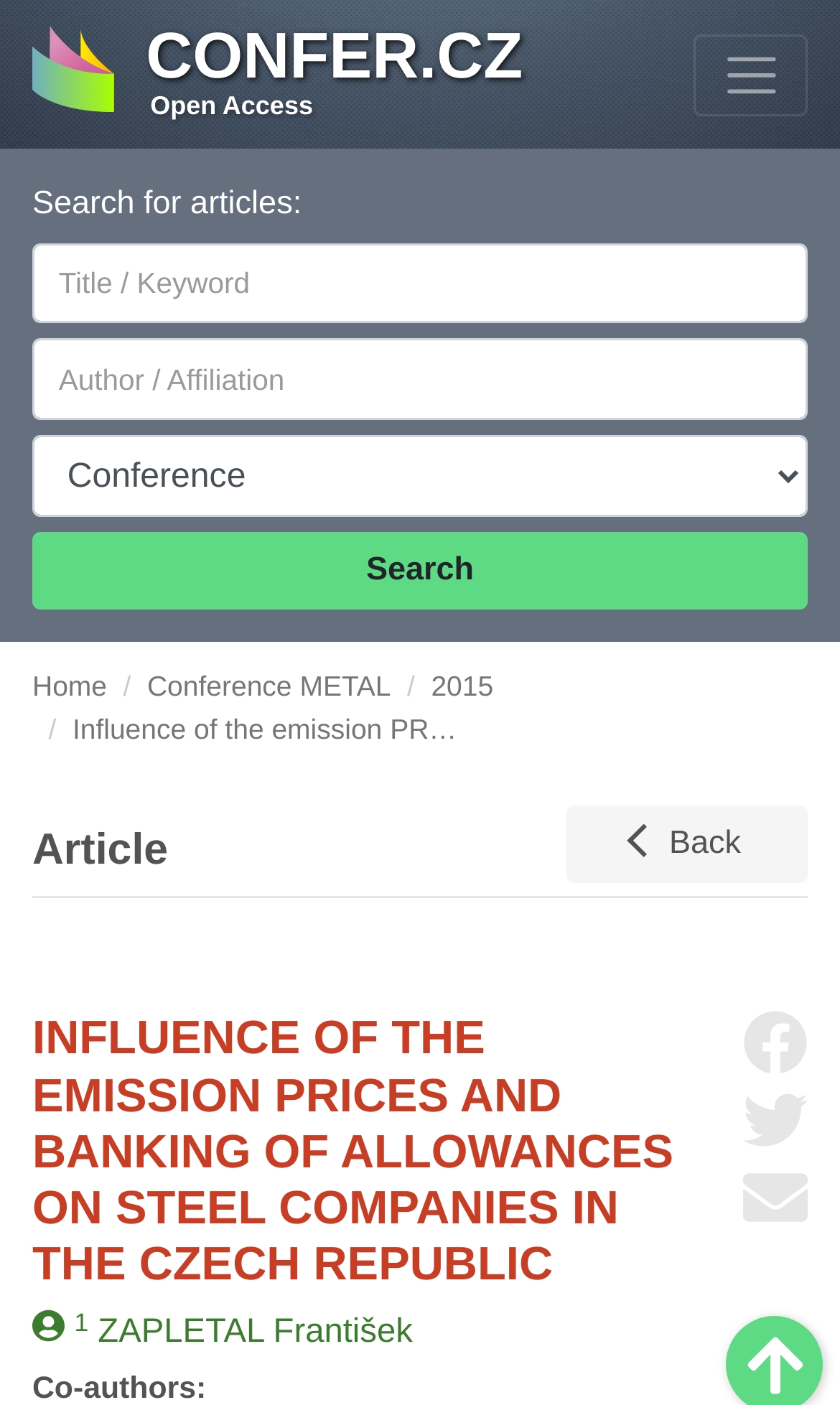Extract the bounding box coordinates of the UI element described: "Share on Facebook". Provide the coordinates in the format [left, top, right, bottom] with values ranging from 0 to 1.

[0.885, 0.72, 0.962, 0.766]